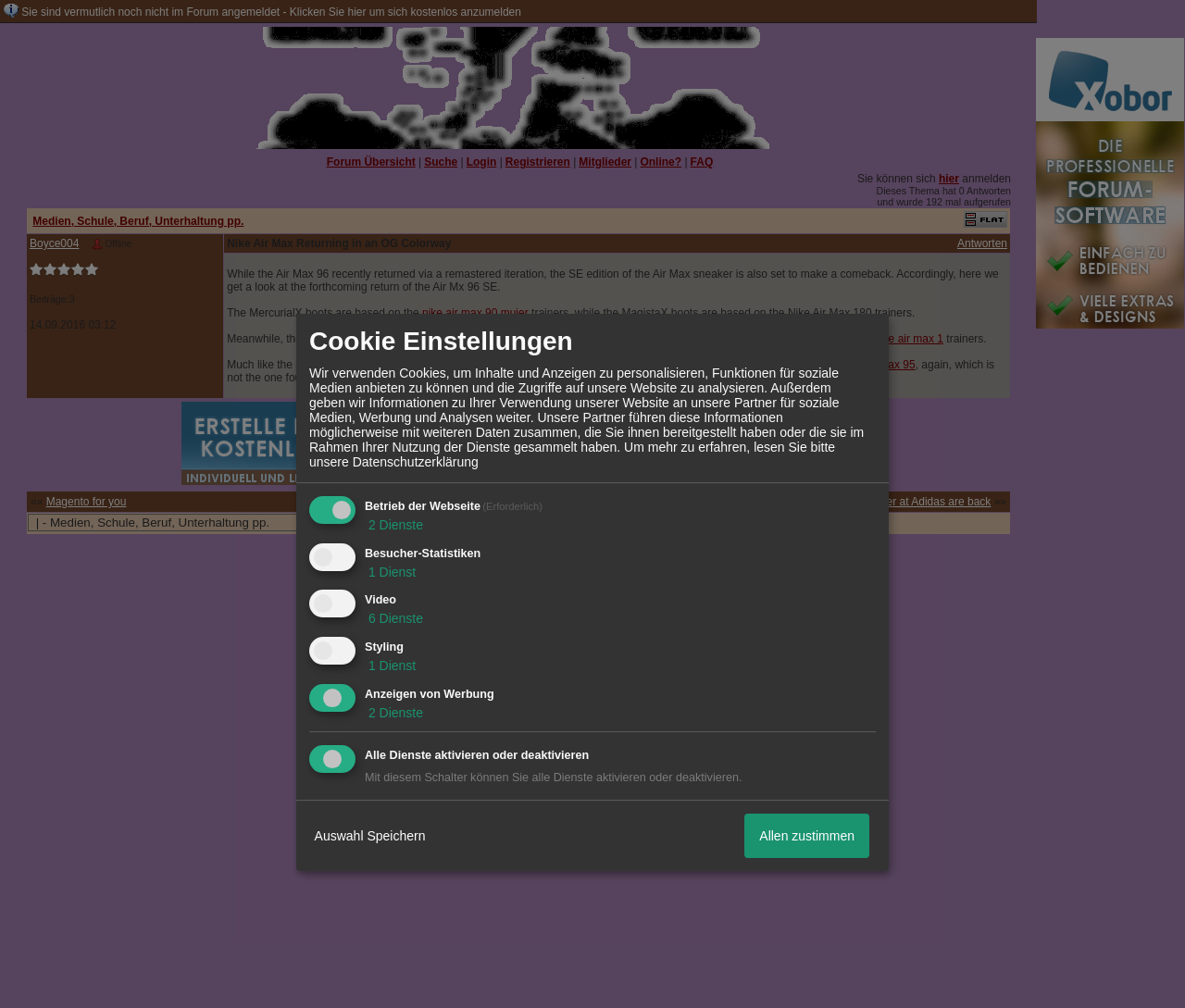Can you find the bounding box coordinates for the element to click on to achieve the instruction: "register"?

[0.426, 0.154, 0.481, 0.167]